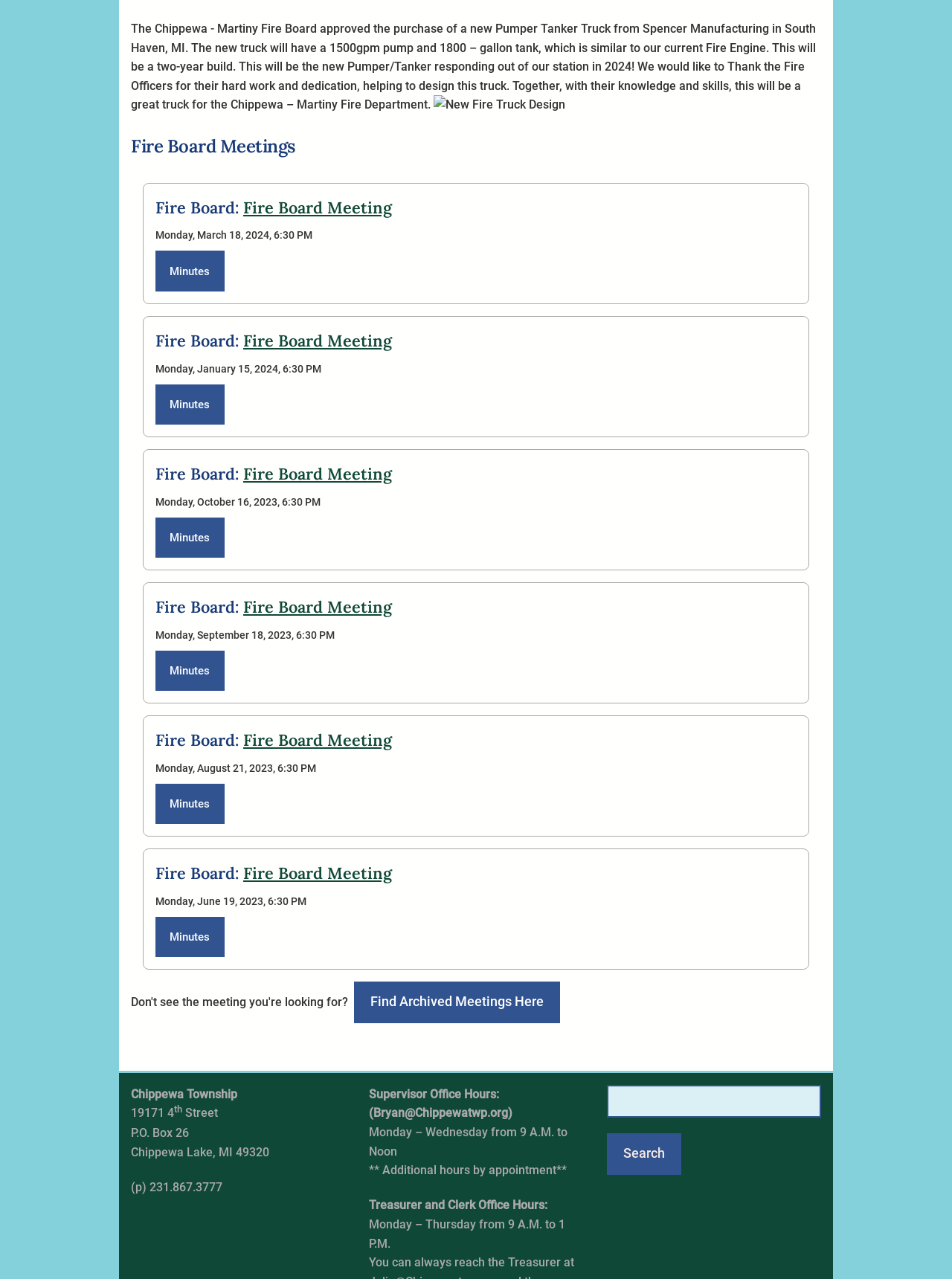Point out the bounding box coordinates of the section to click in order to follow this instruction: "View Fire Board Meeting details".

[0.255, 0.154, 0.412, 0.17]